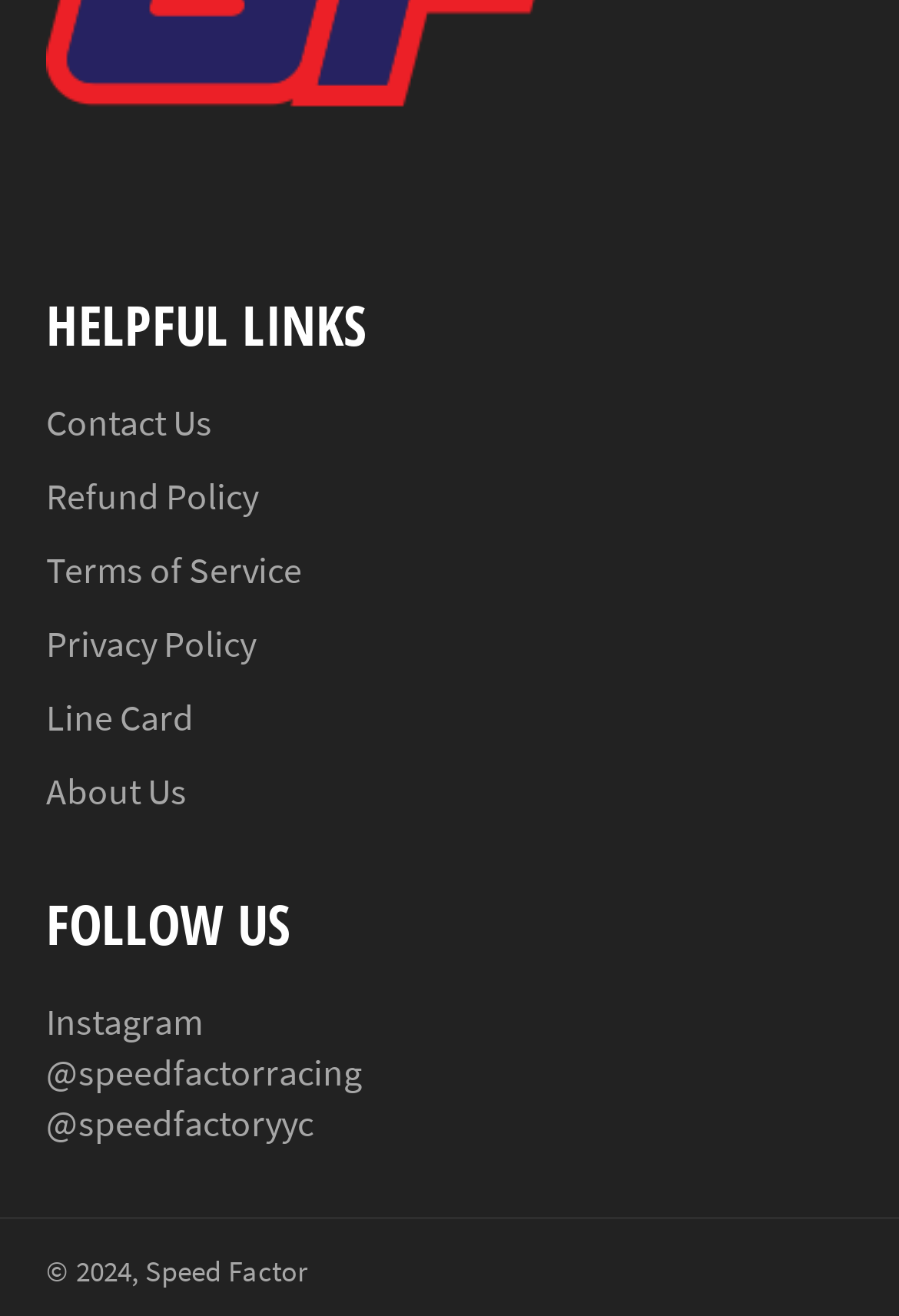Identify and provide the bounding box coordinates of the UI element described: "Terms of Service". The coordinates should be formatted as [left, top, right, bottom], with each number being a float between 0 and 1.

[0.051, 0.416, 0.336, 0.451]